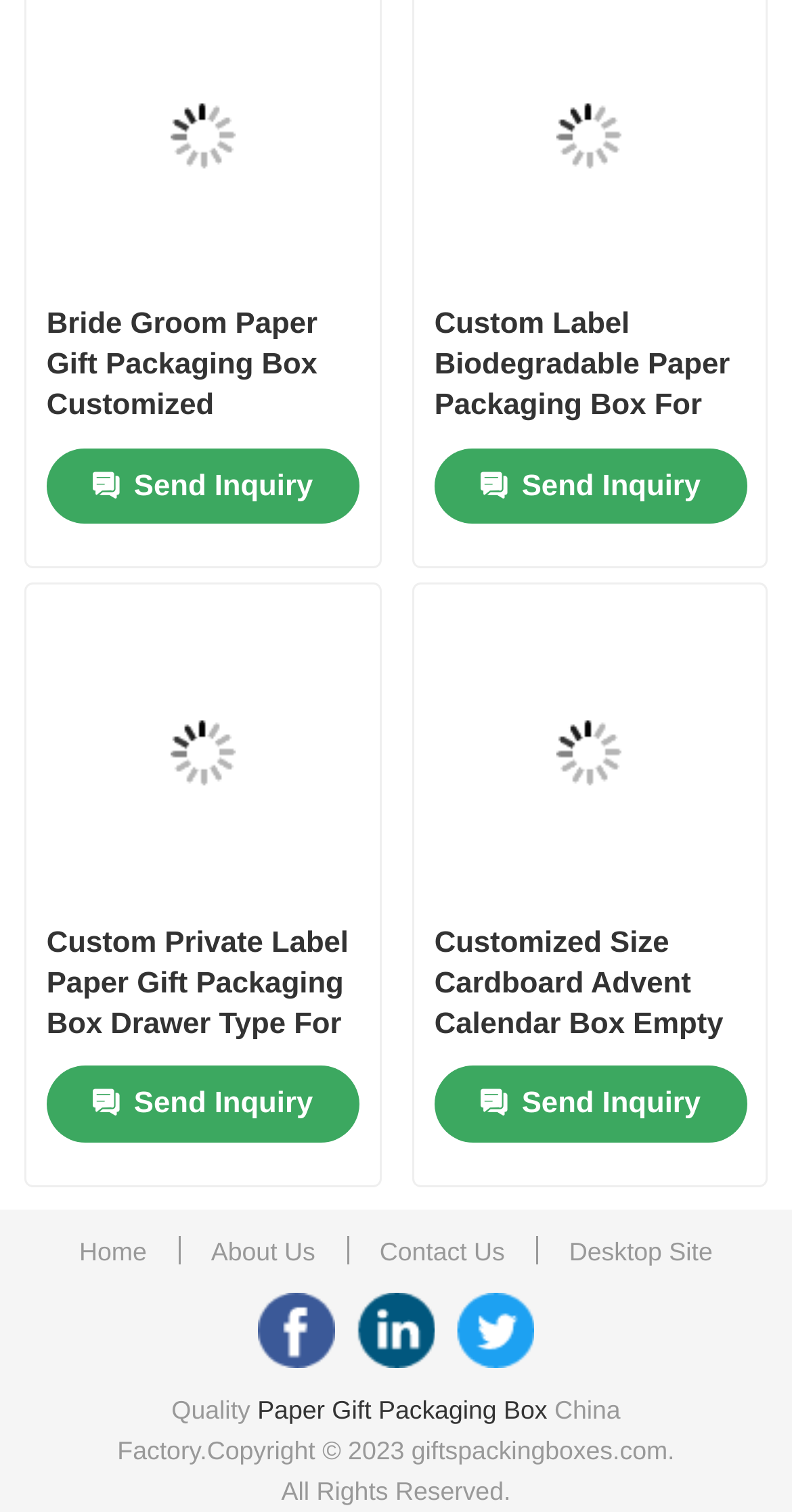Could you indicate the bounding box coordinates of the region to click in order to complete this instruction: "Go to the 'About Us' page".

[0.08, 0.174, 0.92, 0.248]